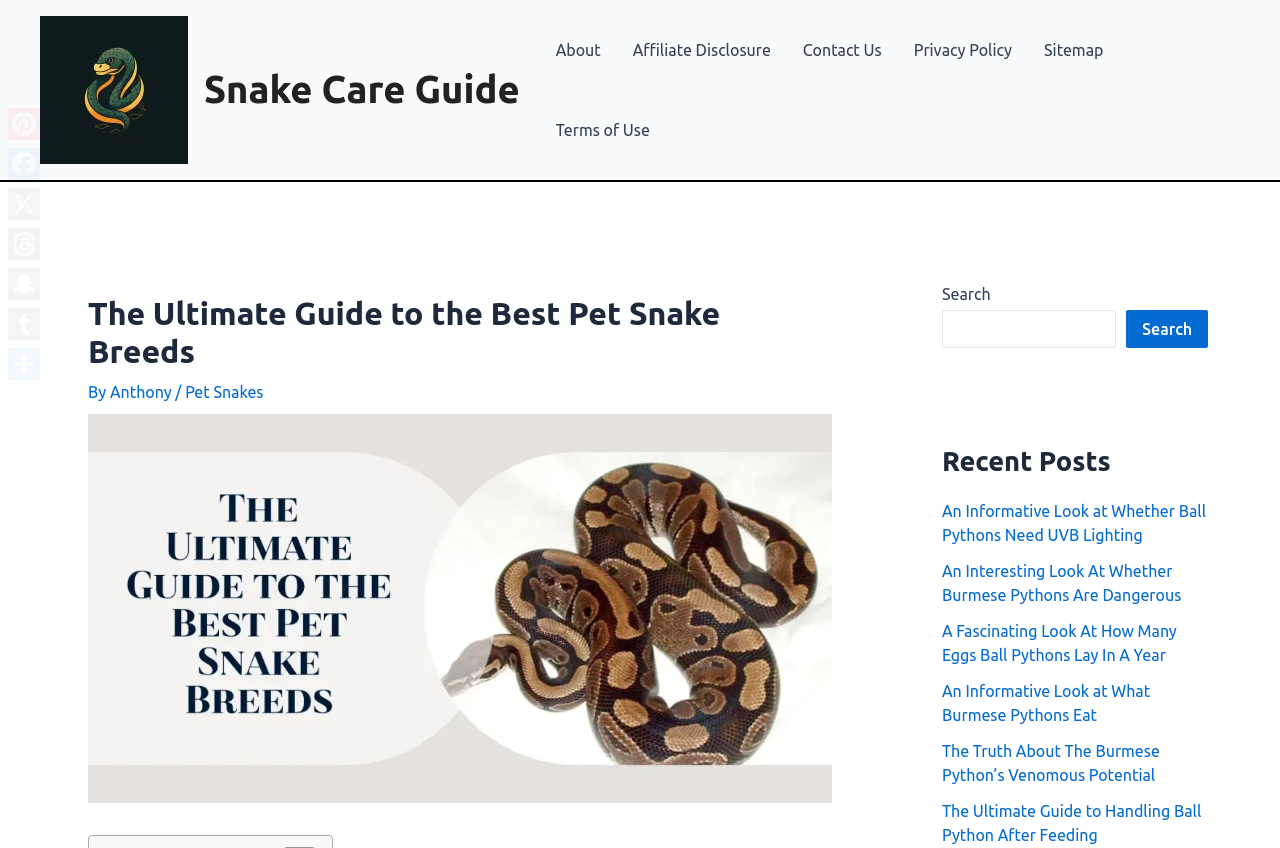Identify the bounding box coordinates of the specific part of the webpage to click to complete this instruction: "Search for pet snake breeds".

[0.736, 0.366, 0.872, 0.411]